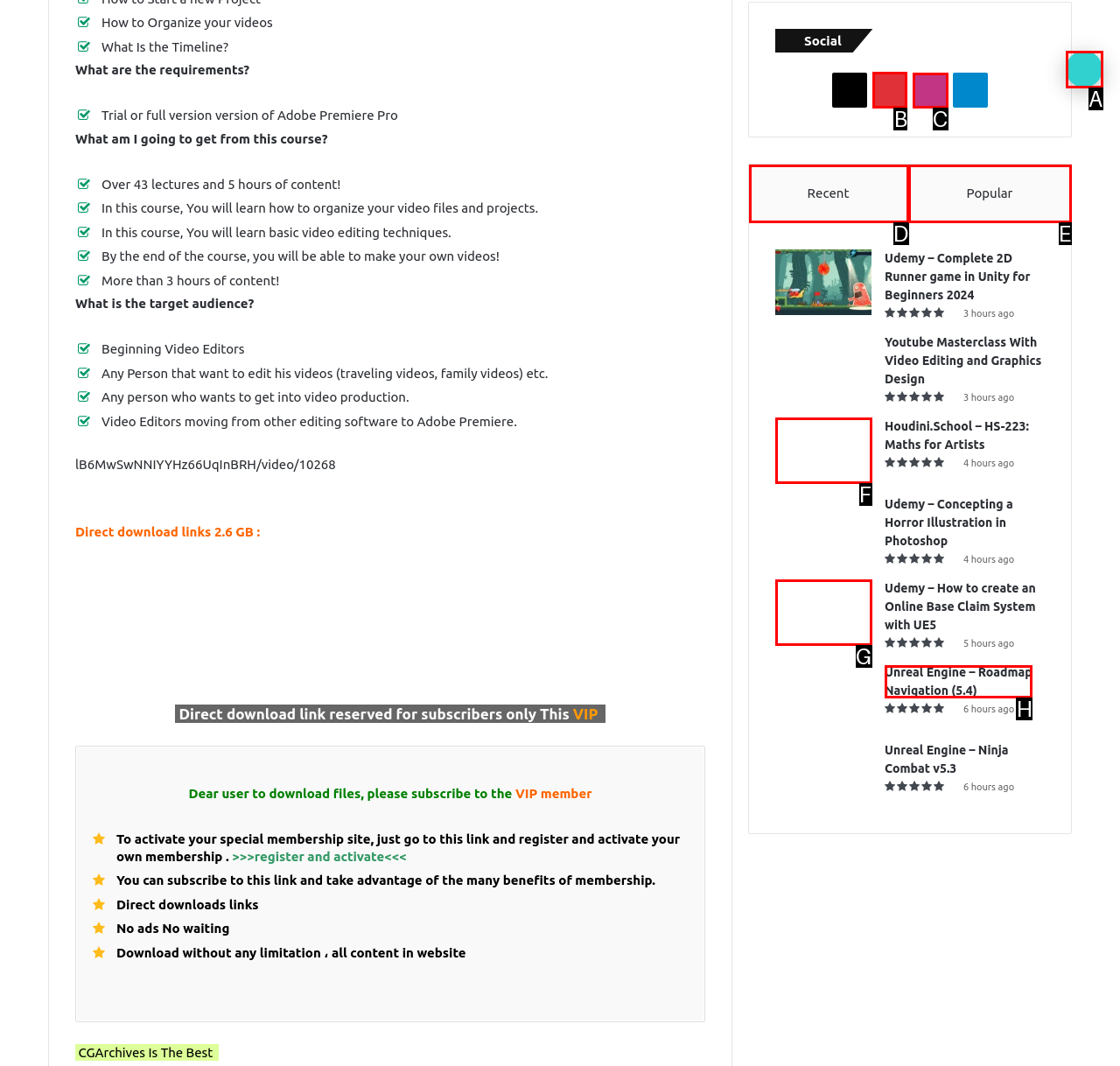Select the HTML element that needs to be clicked to carry out the task: Click the 'Pinterest' link
Provide the letter of the correct option.

B